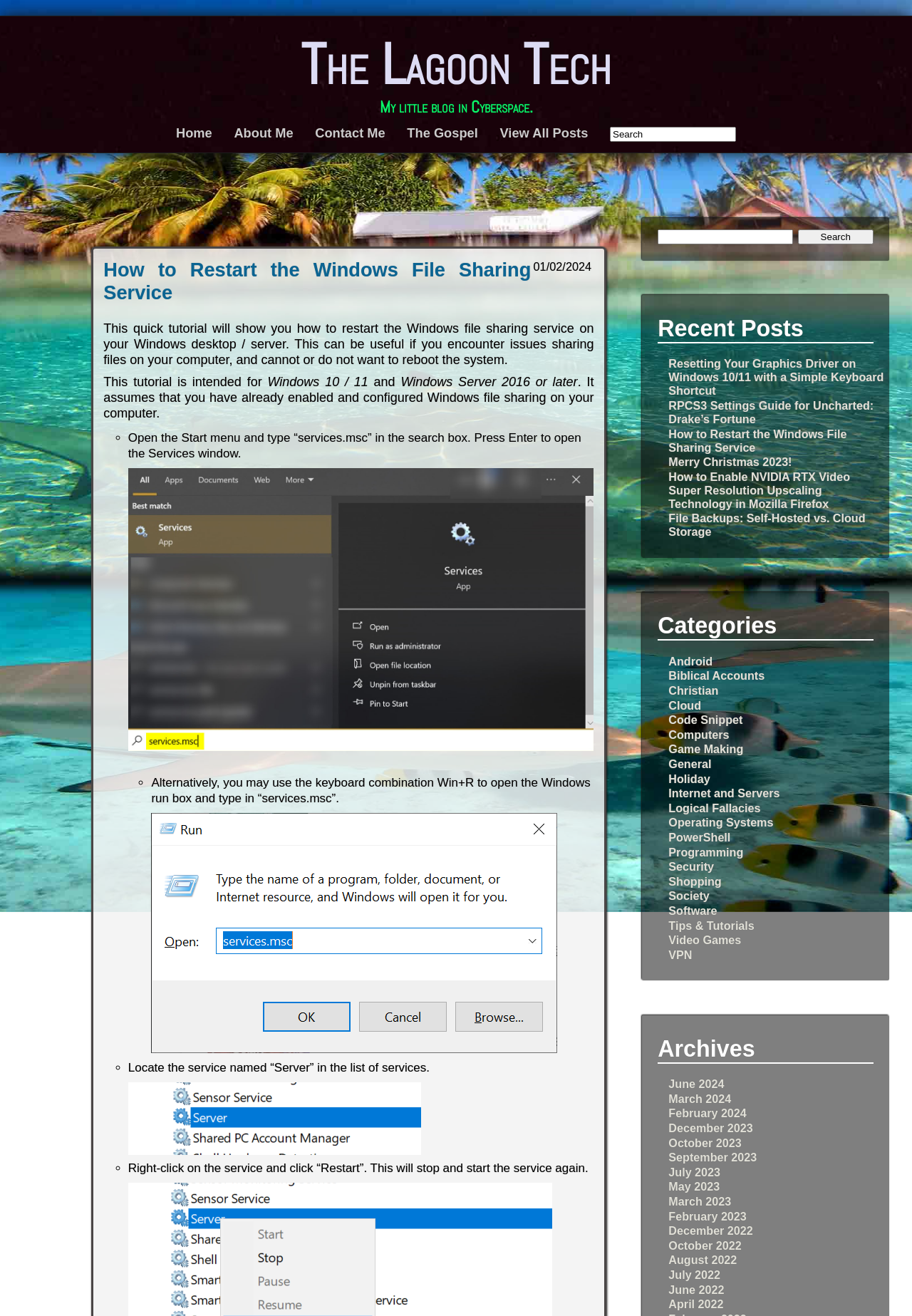Find the bounding box coordinates for the UI element whose description is: "input value="Search" name="s" value="Search"". The coordinates should be four float numbers between 0 and 1, in the format [left, top, right, bottom].

[0.669, 0.096, 0.807, 0.108]